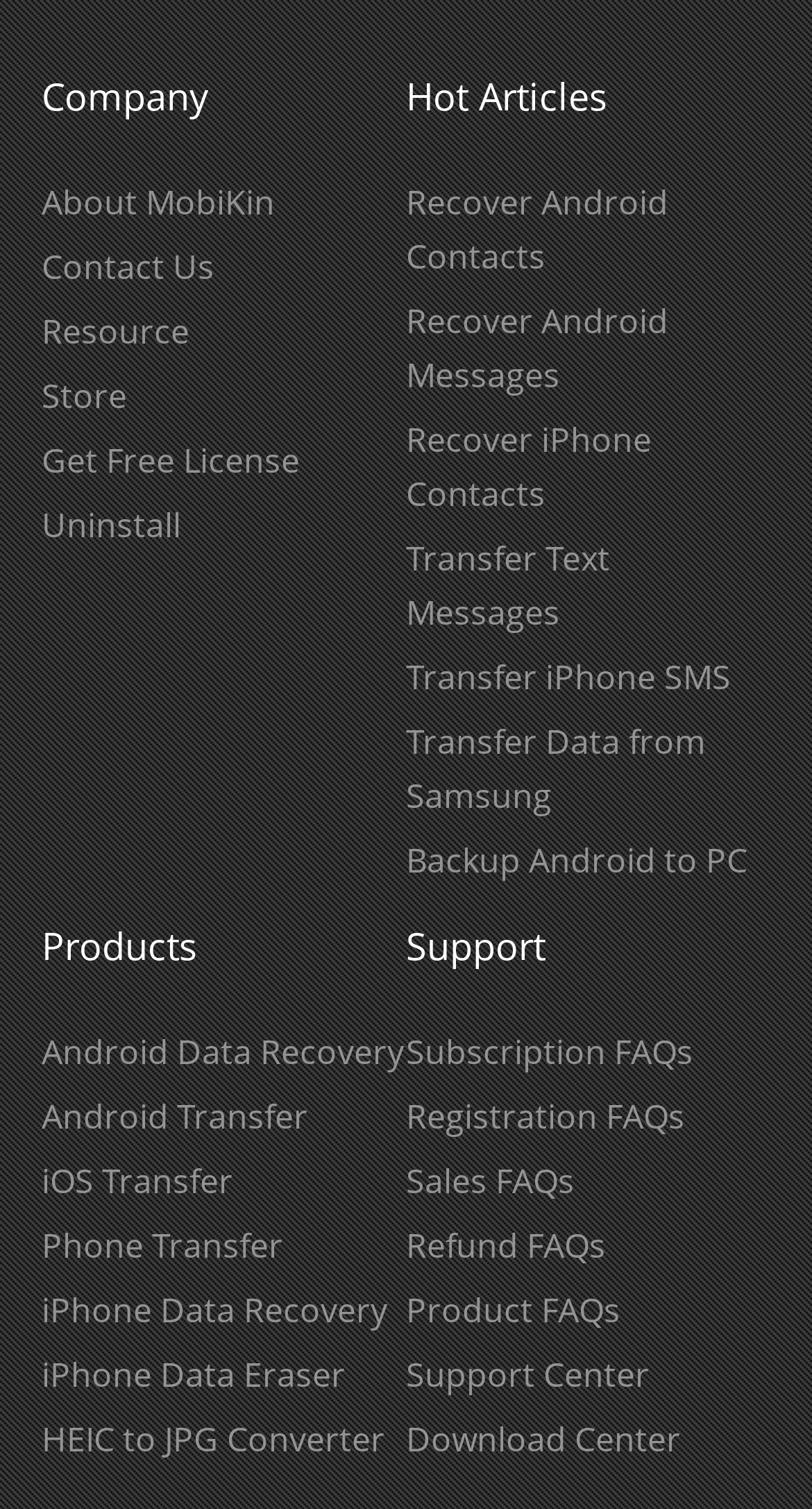Return the bounding box coordinates of the UI element that corresponds to this description: "Get Free License". The coordinates must be given as four float numbers in the range of 0 and 1, [left, top, right, bottom].

[0.051, 0.289, 0.369, 0.32]